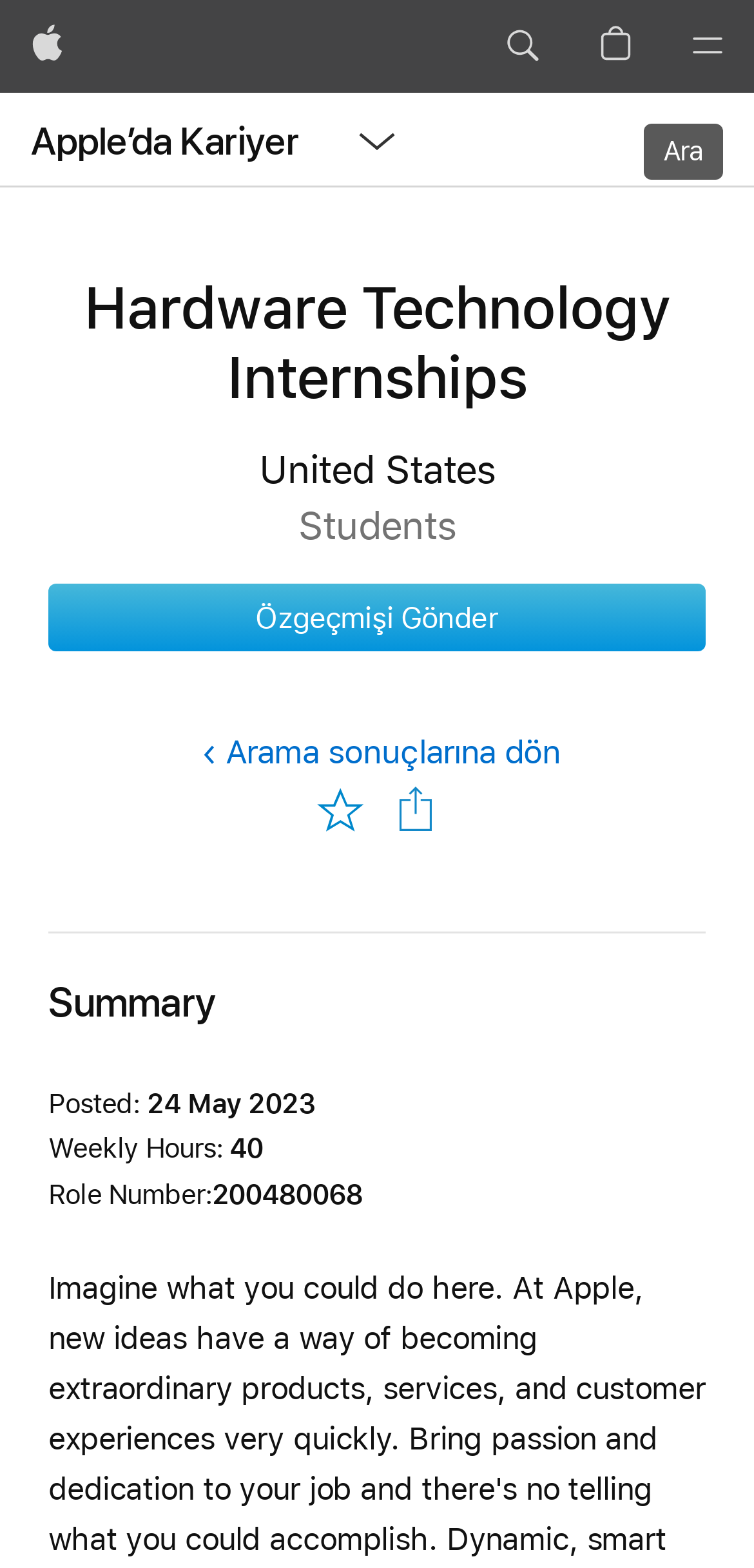Predict the bounding box of the UI element based on this description: "aria-label="Search apple.com"".

[0.631, 0.0, 0.754, 0.059]